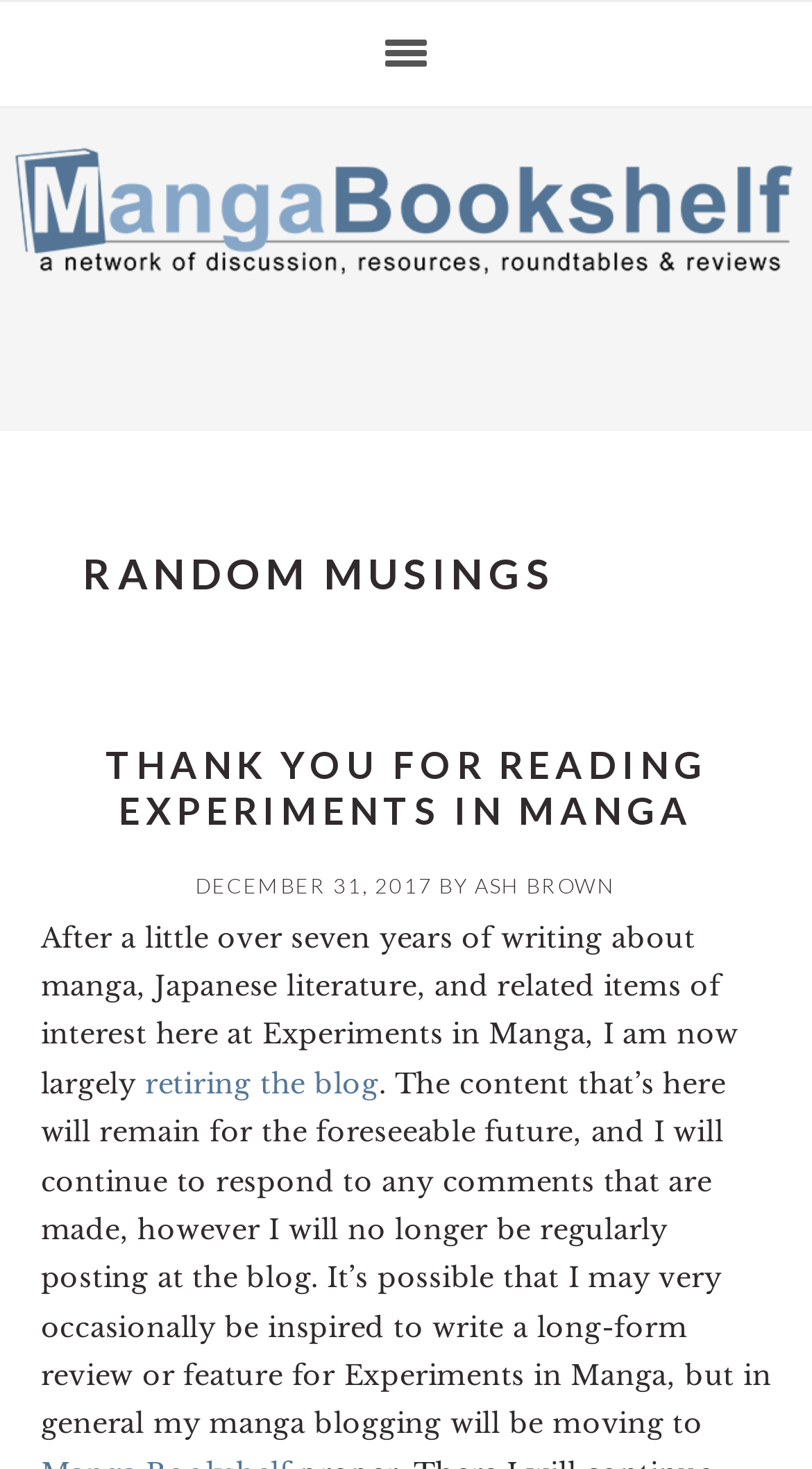Using the description: "Manga Bookshelf", determine the UI element's bounding box coordinates. Ensure the coordinates are in the format of four float numbers between 0 and 1, i.e., [left, top, right, bottom].

[0.005, 0.092, 0.995, 0.259]